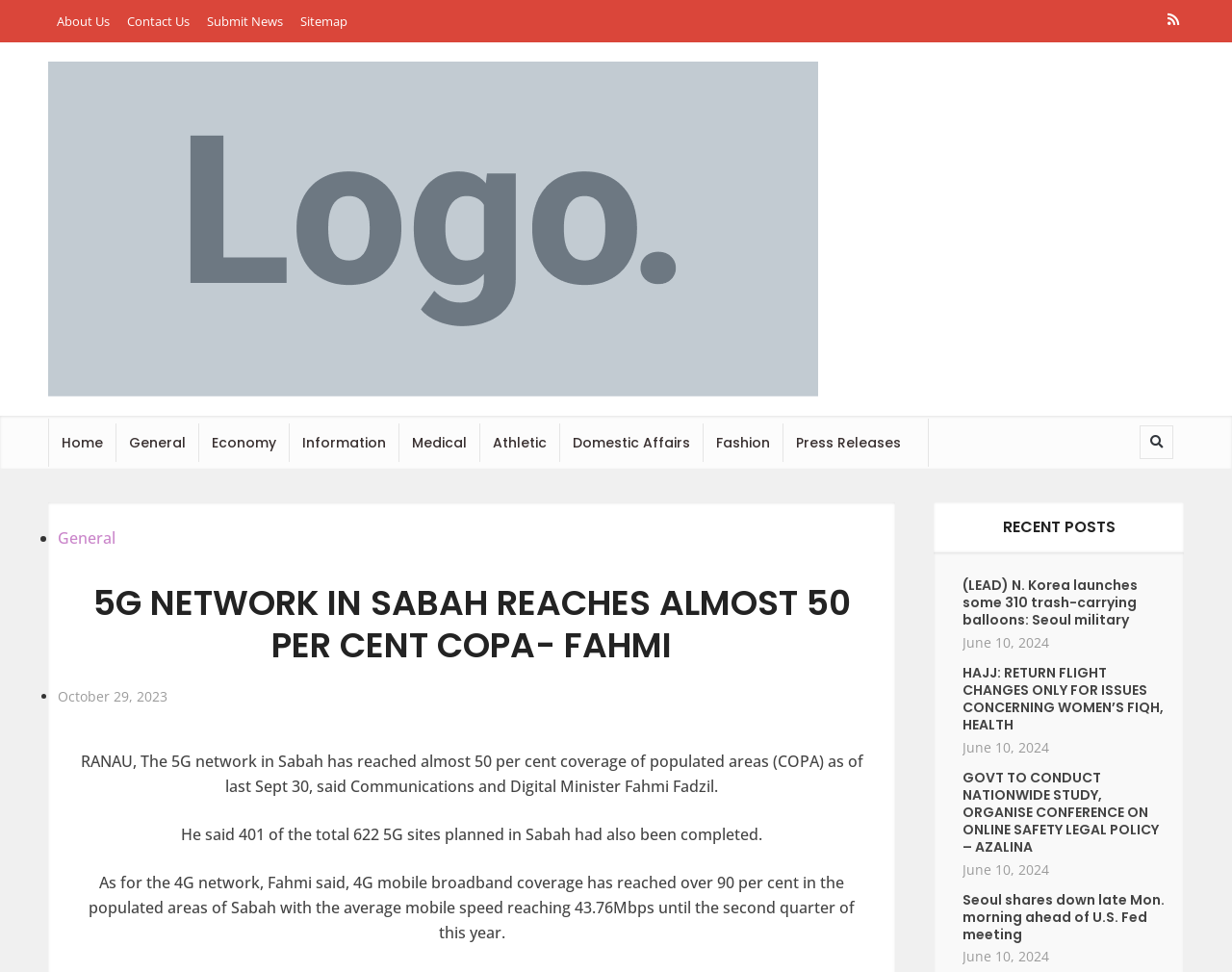Identify the bounding box coordinates of the clickable region to carry out the given instruction: "Go to the 'Home' page".

[0.04, 0.43, 0.094, 0.48]